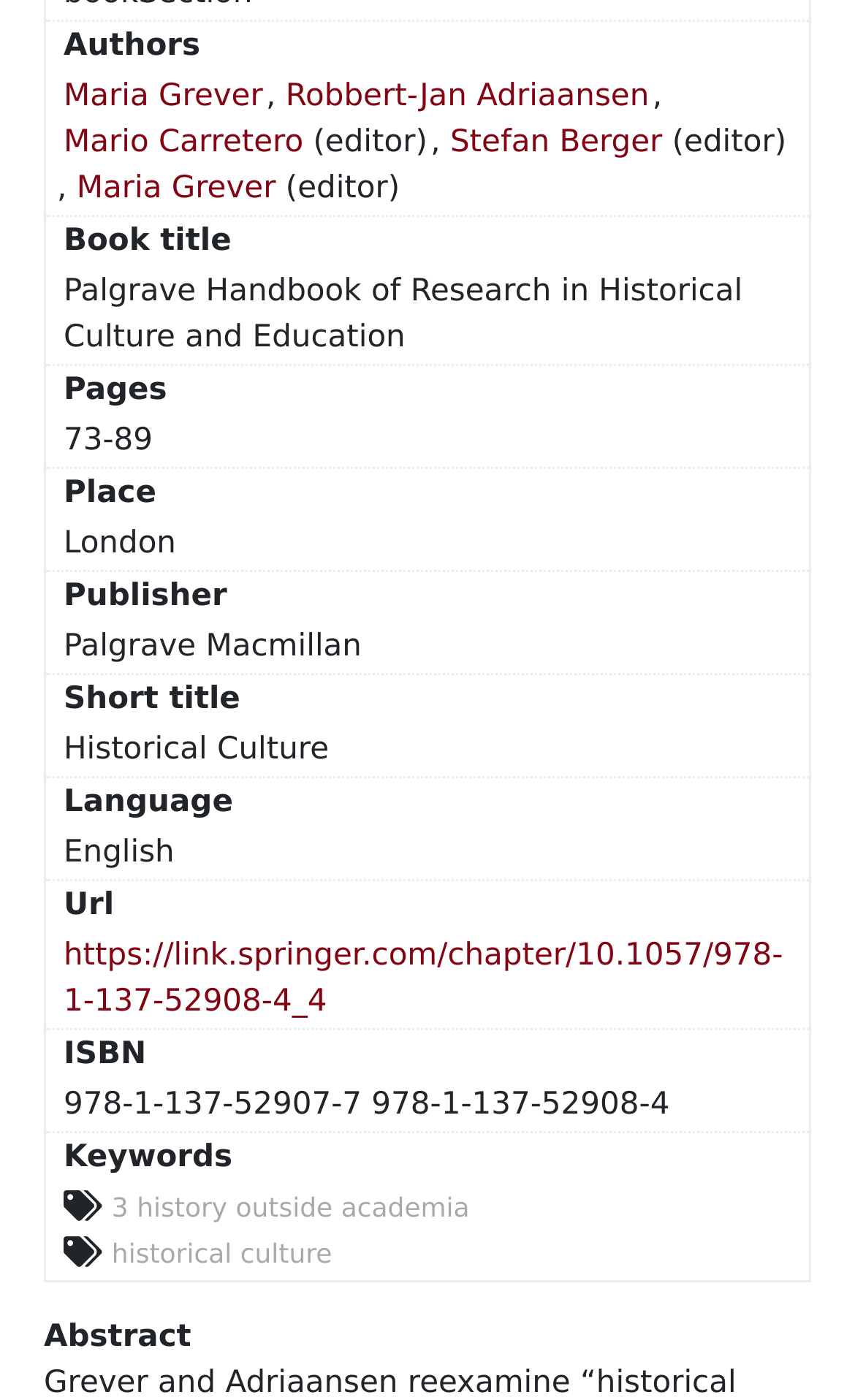Identify the bounding box coordinates for the UI element described by the following text: "Maria Grever". Provide the coordinates as four float numbers between 0 and 1, in the format [left, top, right, bottom].

[0.074, 0.056, 0.307, 0.081]